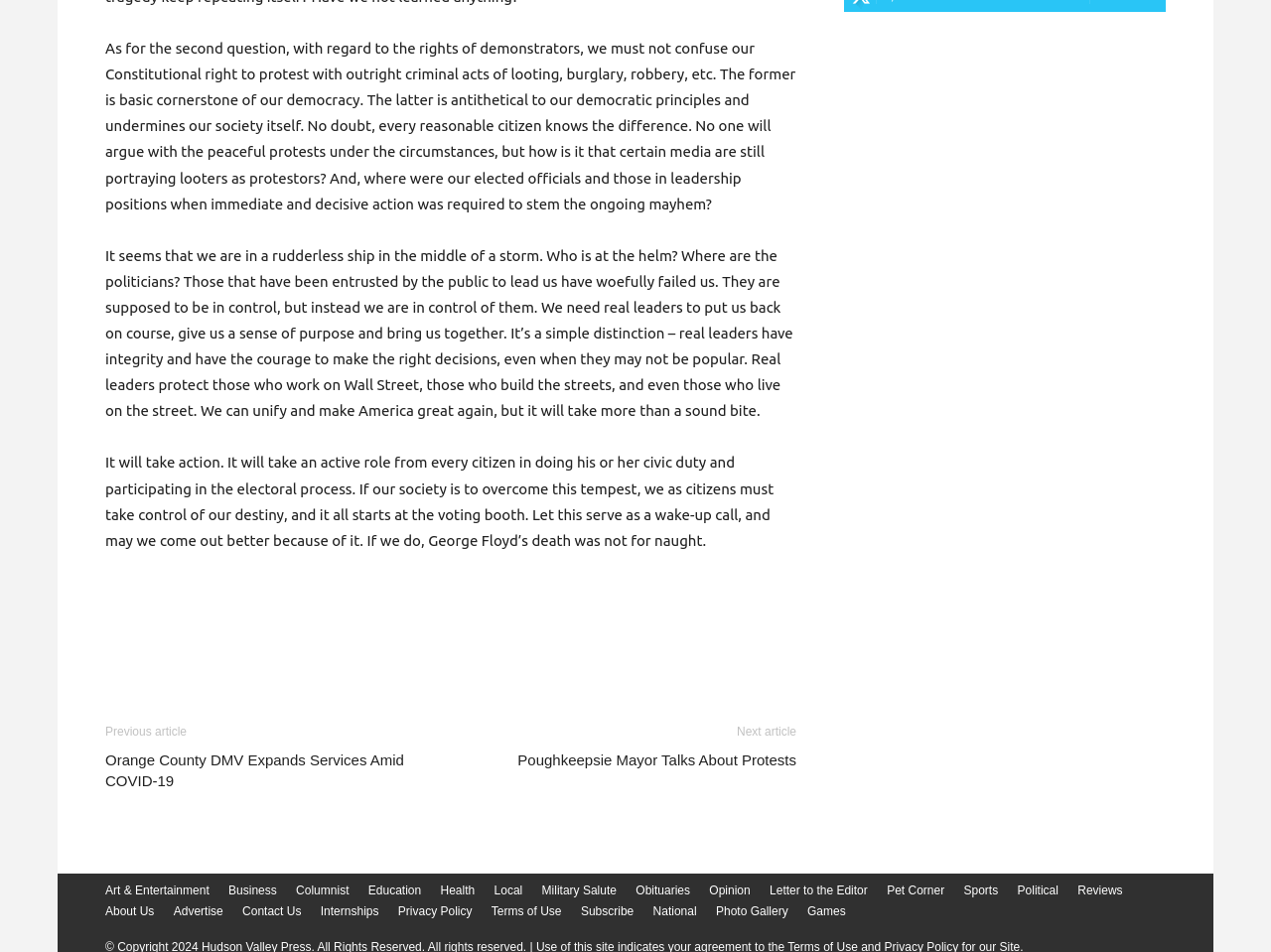Identify the bounding box coordinates of the area you need to click to perform the following instruction: "Browse the 'Opinion' section".

[0.558, 0.926, 0.59, 0.945]